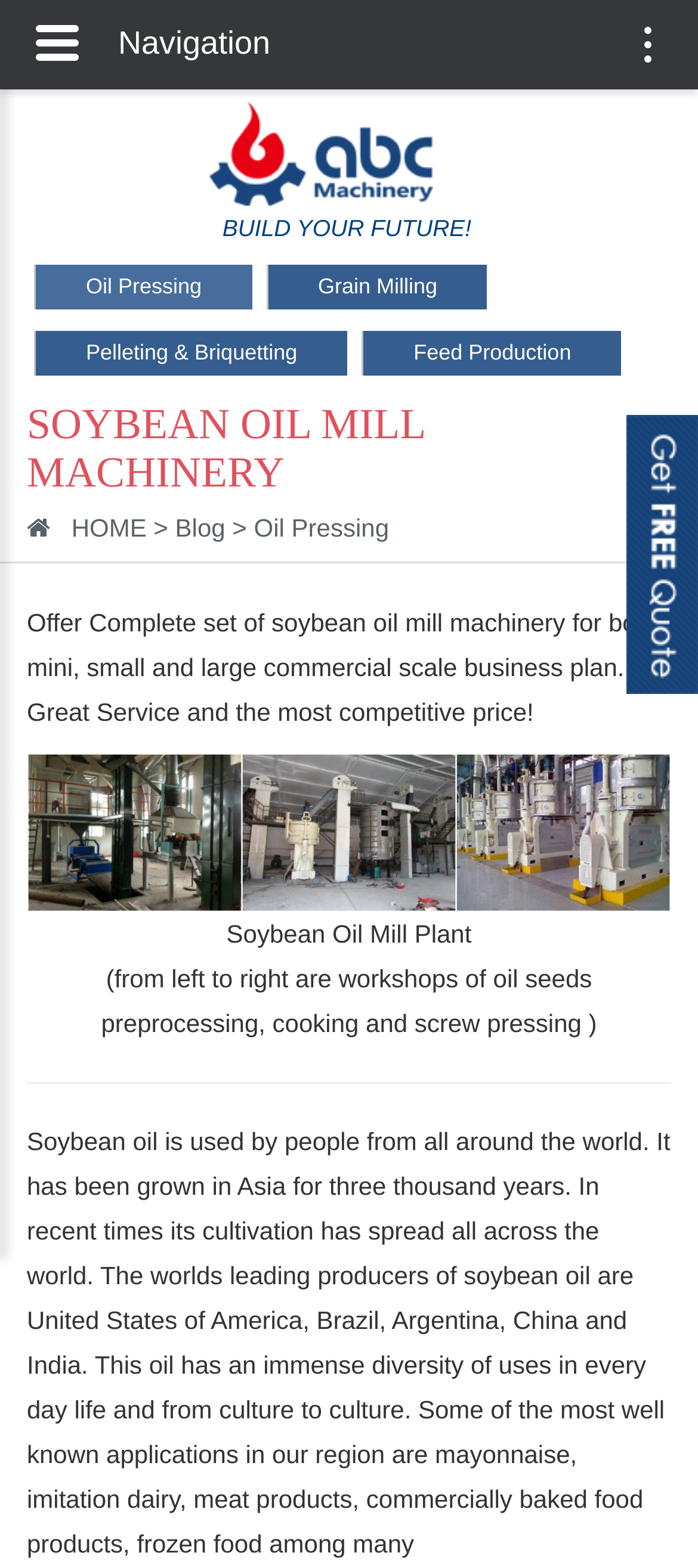Given the element description, predict the bounding box coordinates in the format (top-left x, top-left y, bottom-right x, bottom-right y). Make sure all values are between 0 and 1. Here is the element description: Blog

[0.251, 0.328, 0.323, 0.346]